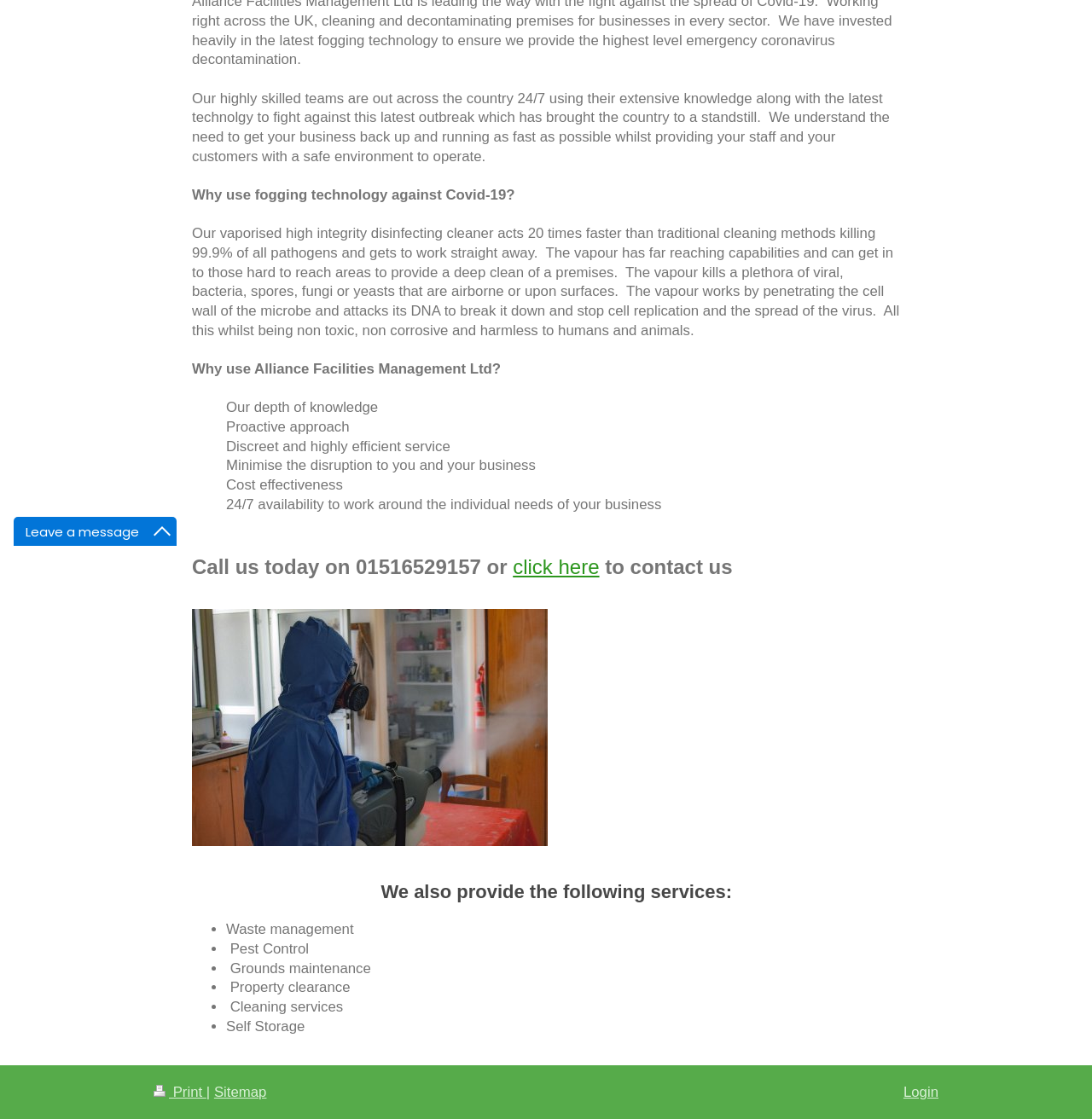Identify the bounding box of the UI component described as: "click here".

[0.47, 0.496, 0.549, 0.516]